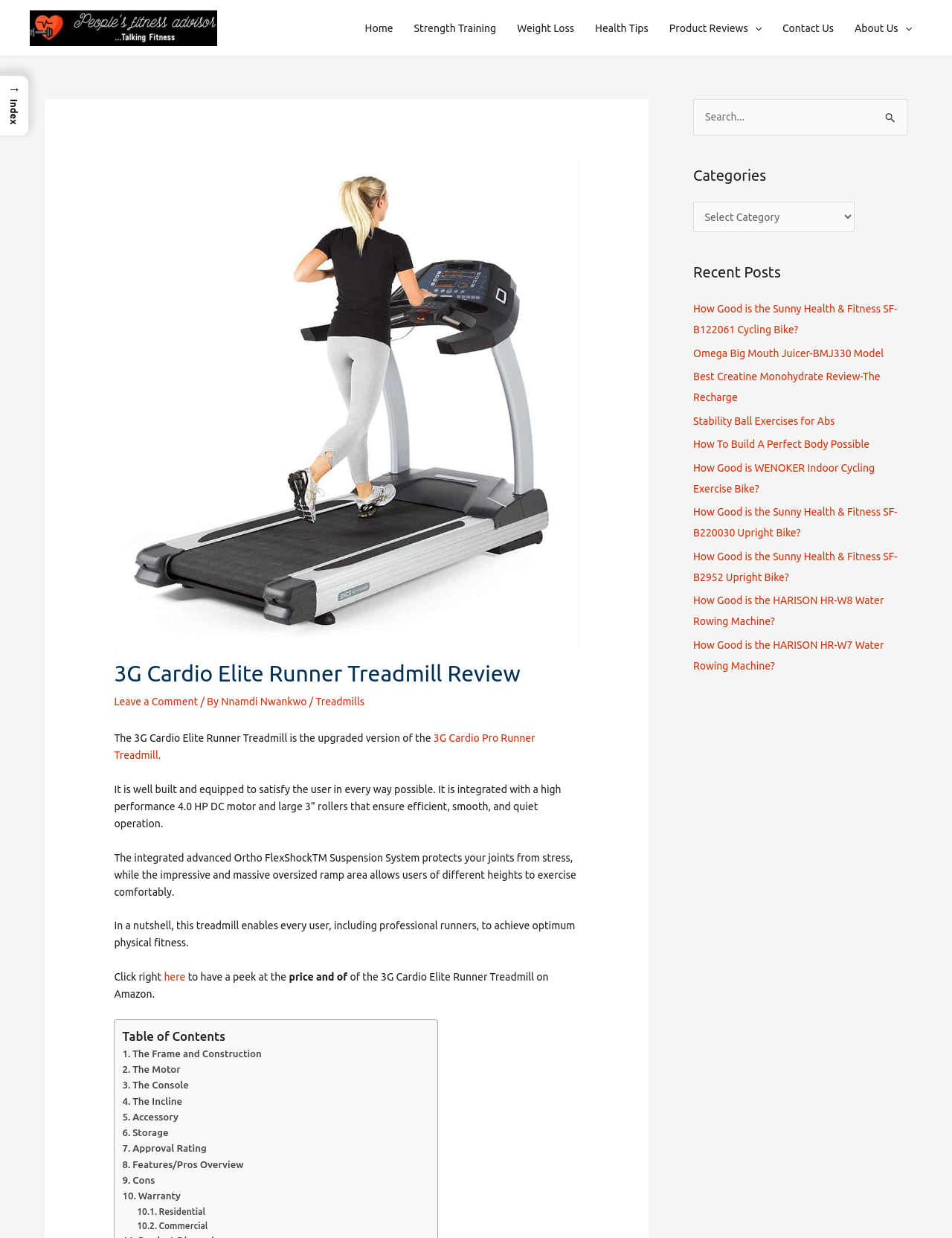Find the bounding box coordinates for the UI element whose description is: "3G Cardio Pro Runner Treadmill.". The coordinates should be four float numbers between 0 and 1, in the format [left, top, right, bottom].

[0.12, 0.592, 0.562, 0.615]